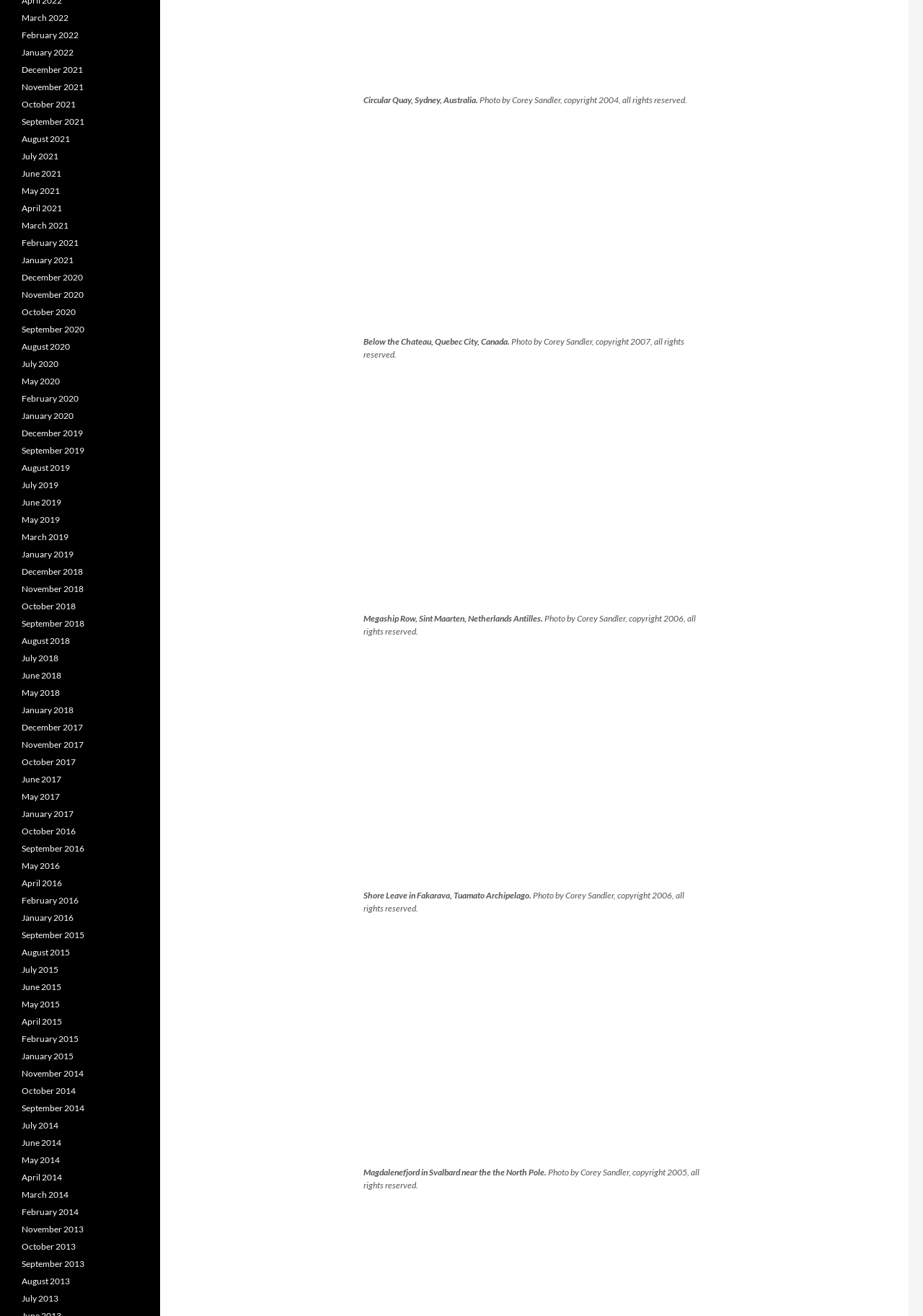Locate the bounding box coordinates of the element to click to perform the following action: 'Browse photos from March 2022'. The coordinates should be given as four float values between 0 and 1, in the form of [left, top, right, bottom].

[0.023, 0.009, 0.074, 0.017]